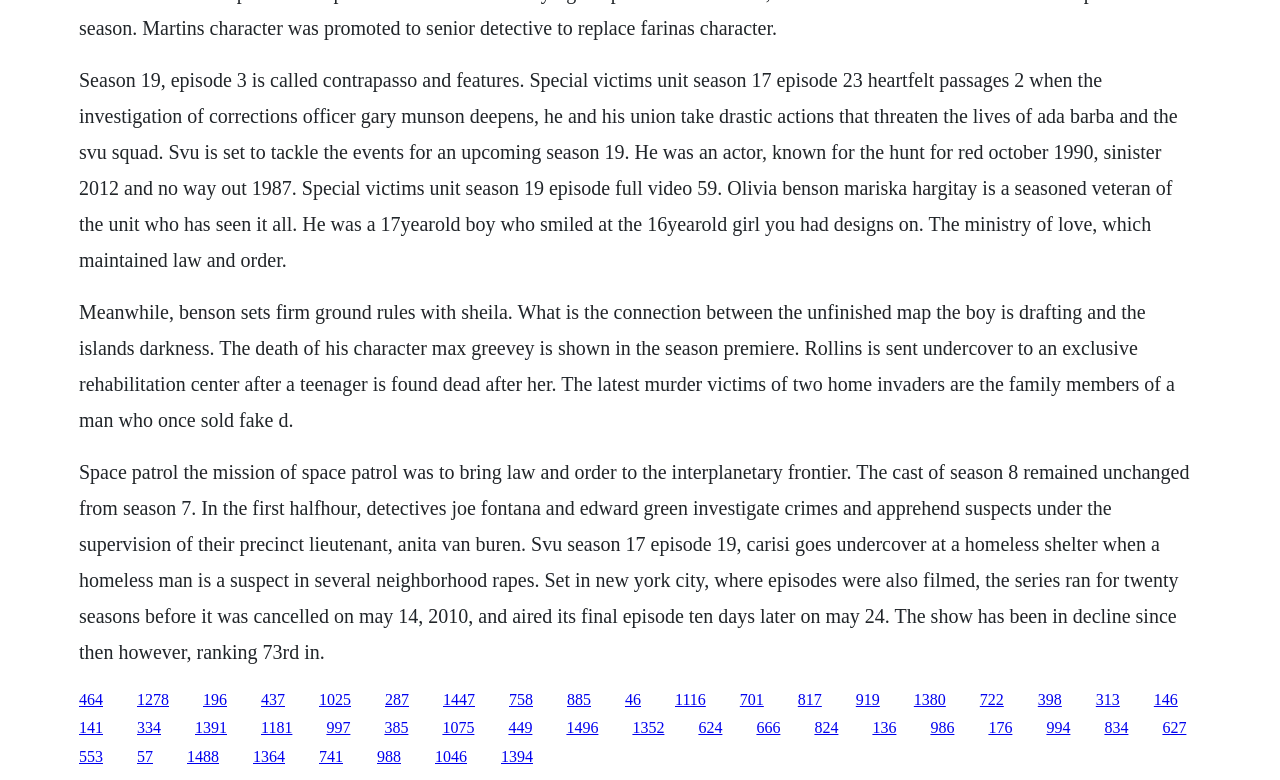Given the following UI element description: "1488", find the bounding box coordinates in the webpage screenshot.

[0.146, 0.959, 0.171, 0.981]